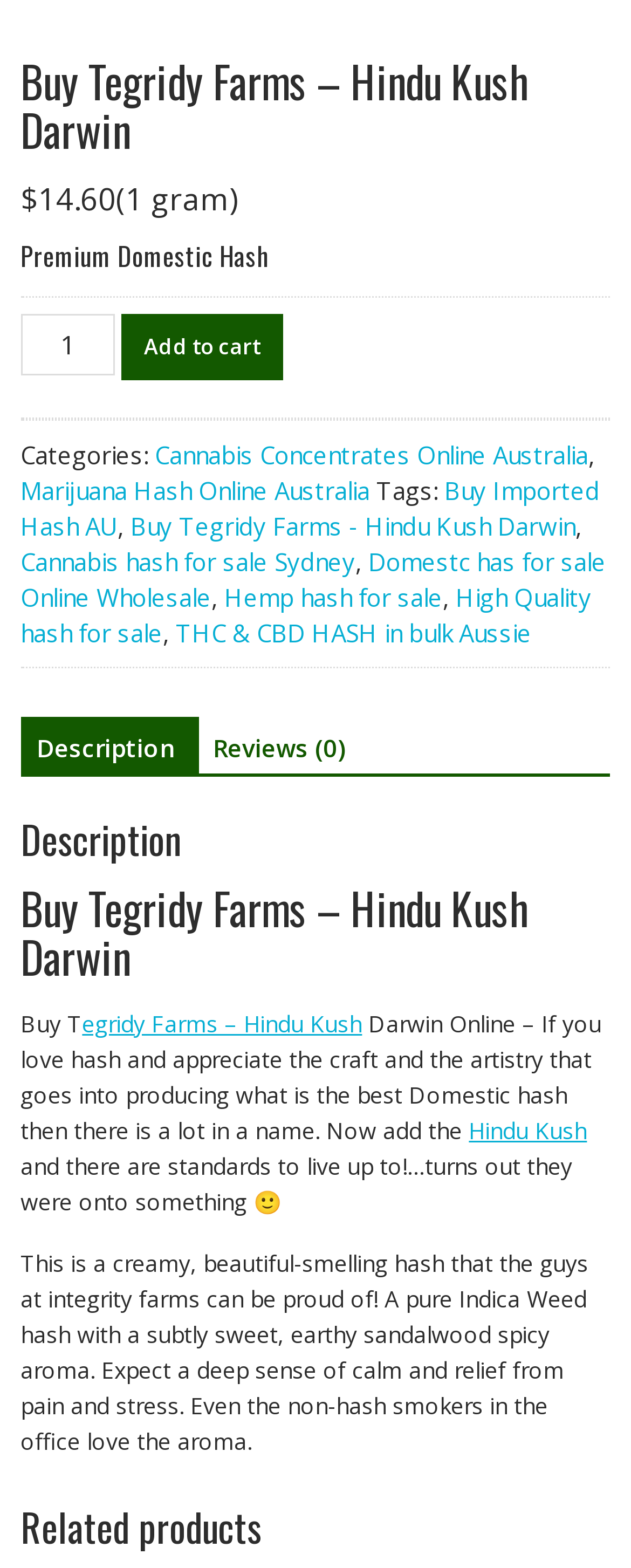Please identify the bounding box coordinates of the region to click in order to complete the given instruction: "View product description". The coordinates should be four float numbers between 0 and 1, i.e., [left, top, right, bottom].

[0.058, 0.457, 0.276, 0.496]